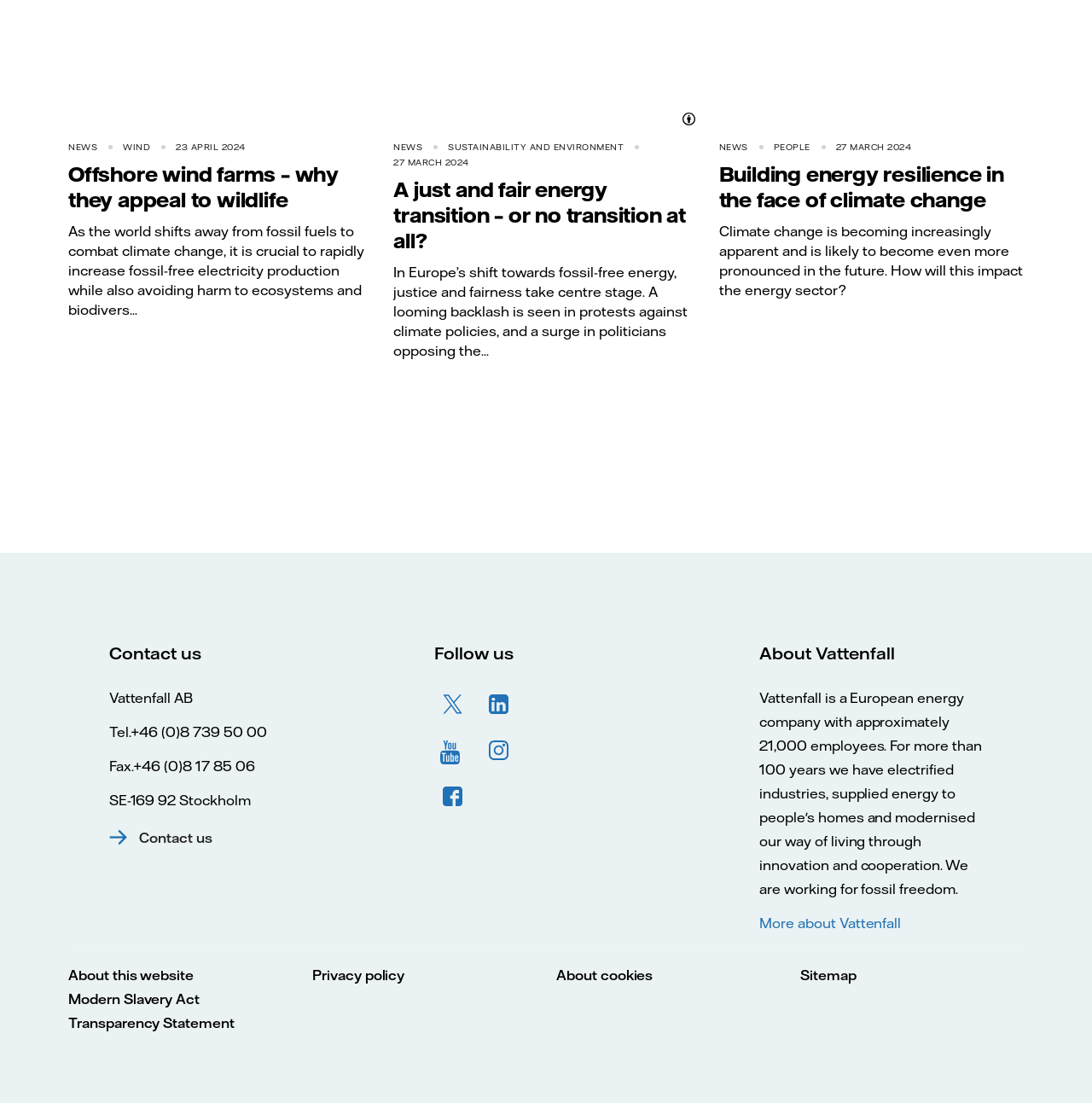Based on the image, provide a detailed response to the question:
What is the topic of the first article?

I determined the answer by looking at the heading element with the text 'Offshore wind farms – why they appeal to wildlife' which is located at the top of the webpage, indicating it is the first article.